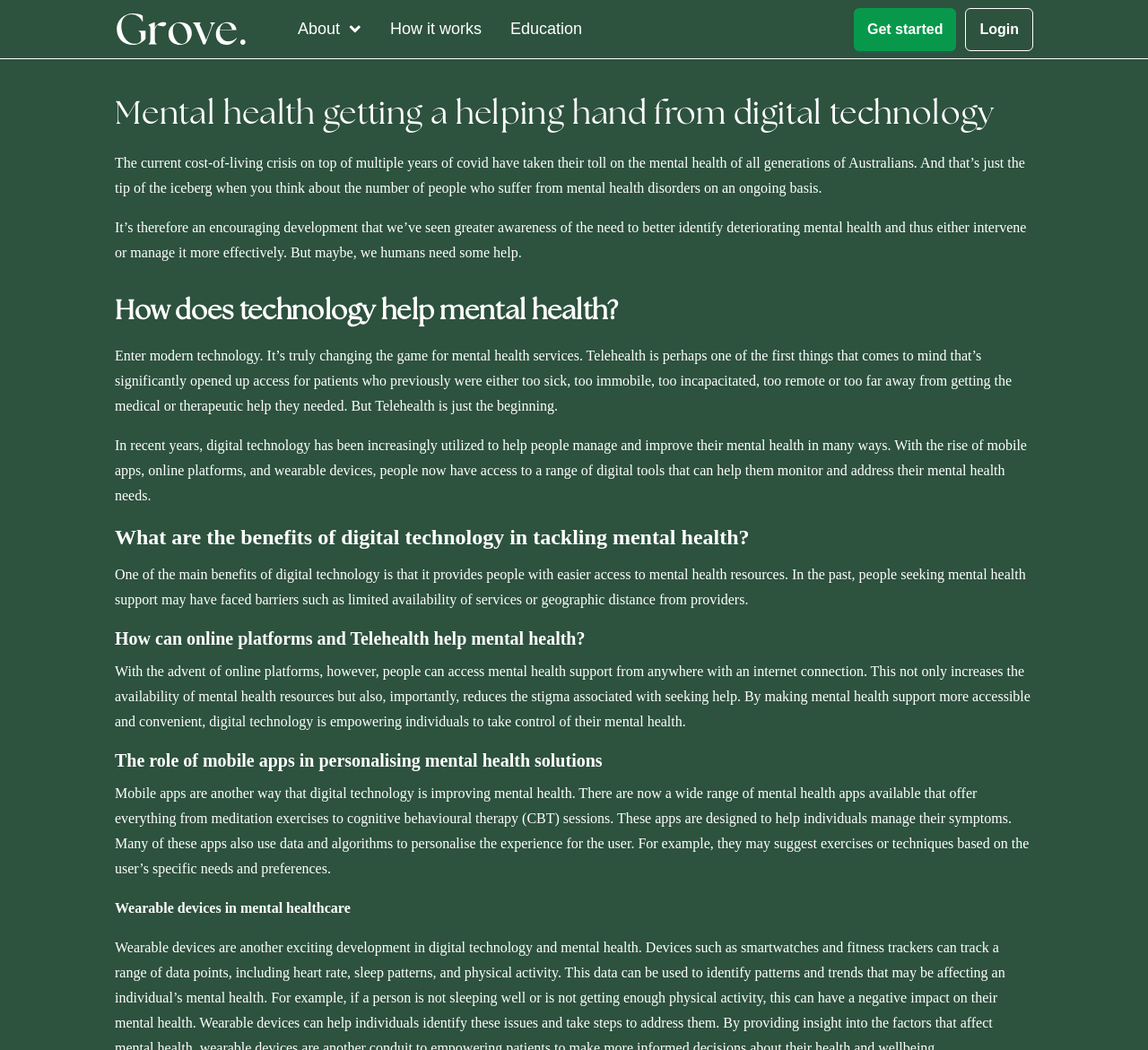What type of image is located next to the 'About' menu item?
Provide a well-explained and detailed answer to the question.

The menu item 'About' has a corresponding image with the name 'gv-logo', which suggests that it is a logo image associated with Grove Health.